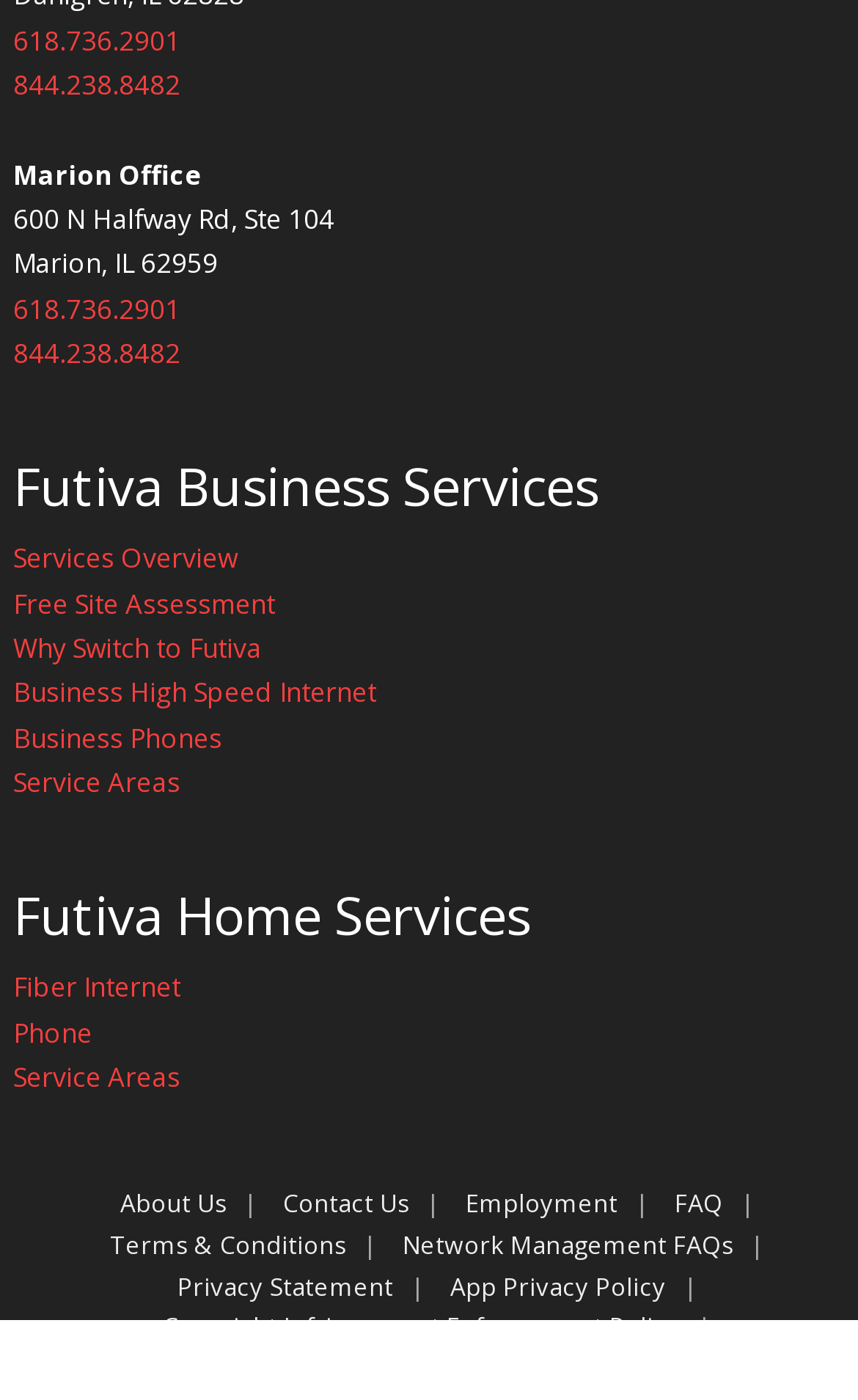Using the element description: "CPNI Rule Compliance", determine the bounding box coordinates for the specified UI element. The coordinates should be four float numbers between 0 and 1, [left, top, right, bottom].

[0.509, 0.965, 0.855, 0.989]